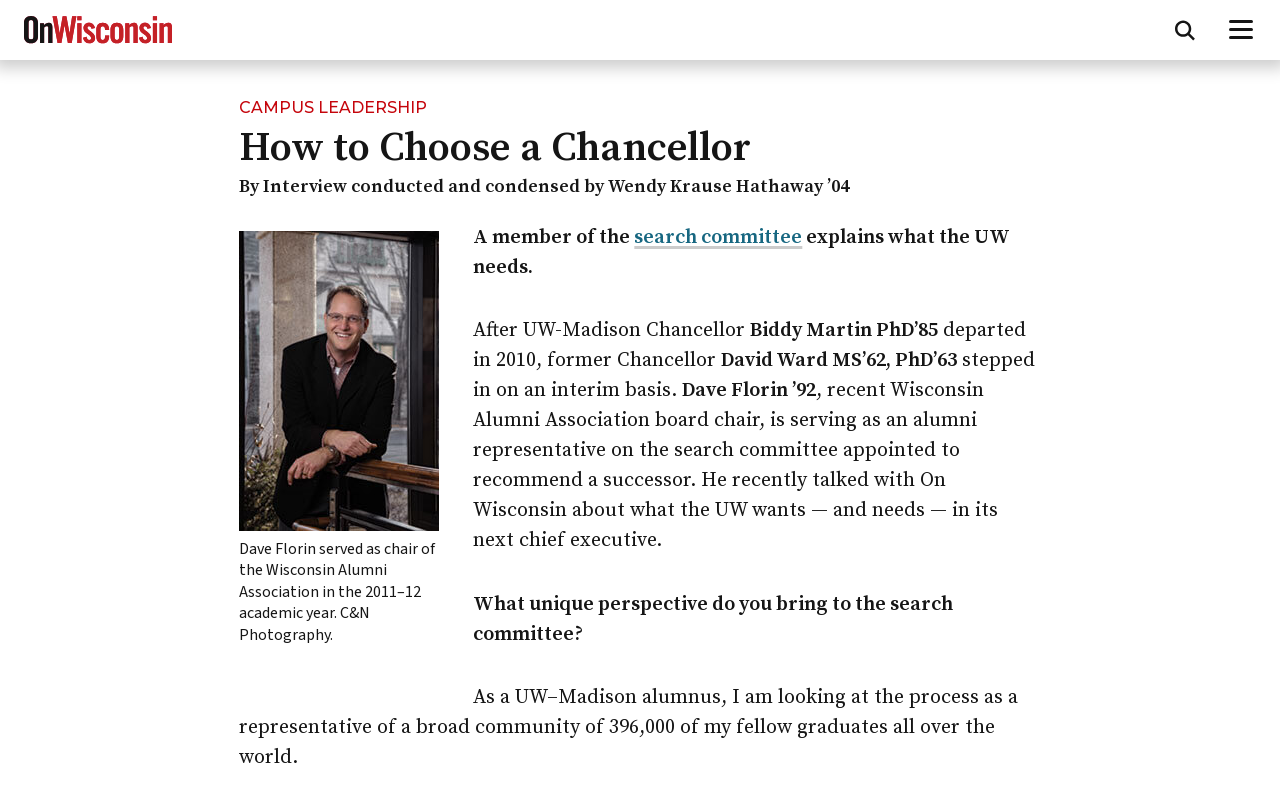Use a single word or phrase to answer the question: 
What is the bounding box coordinate of the image of Dave Florin?

[0.187, 0.287, 0.343, 0.66]